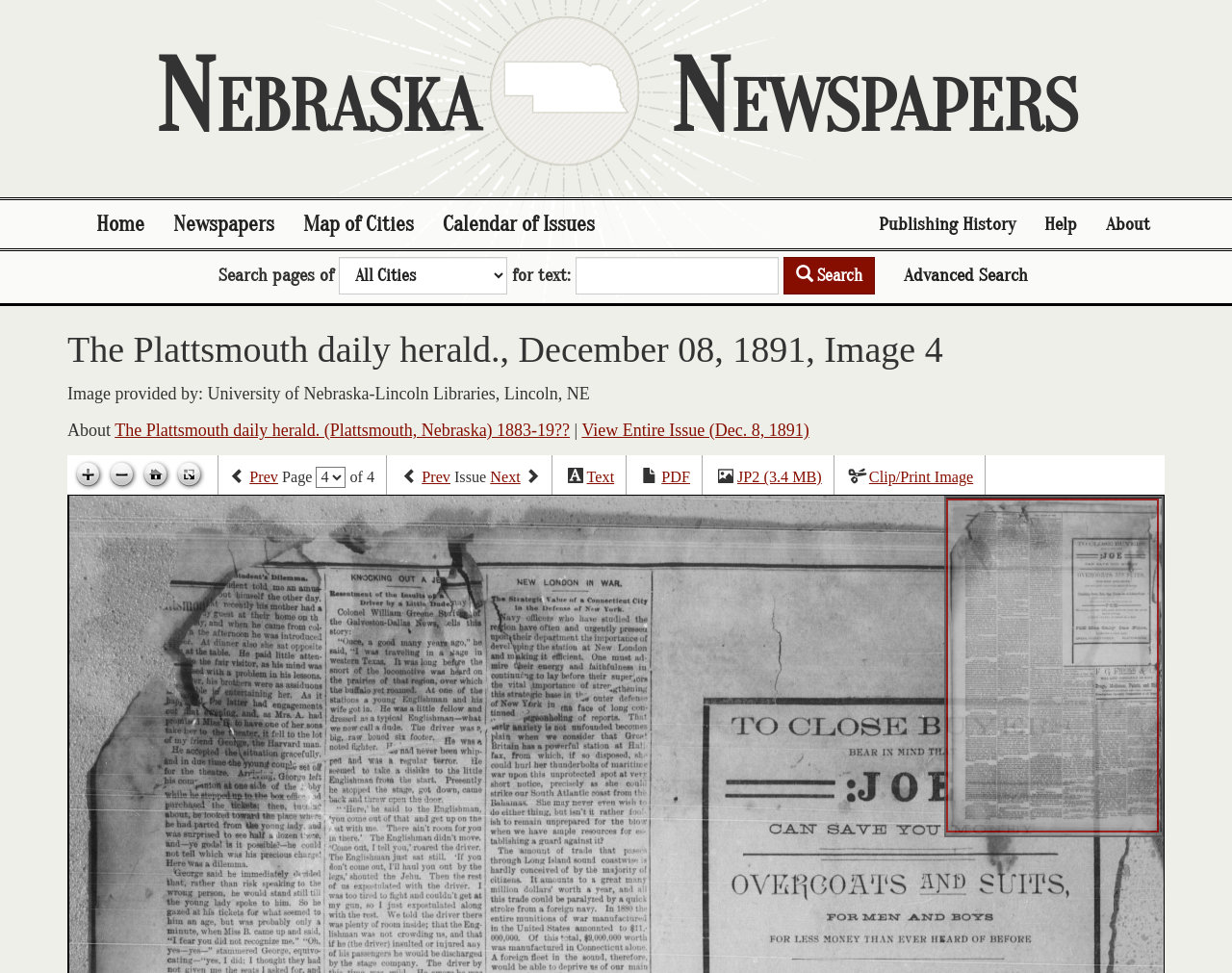What is the date of the newspaper issue?
Using the information from the image, give a concise answer in one word or a short phrase.

December 08, 1891